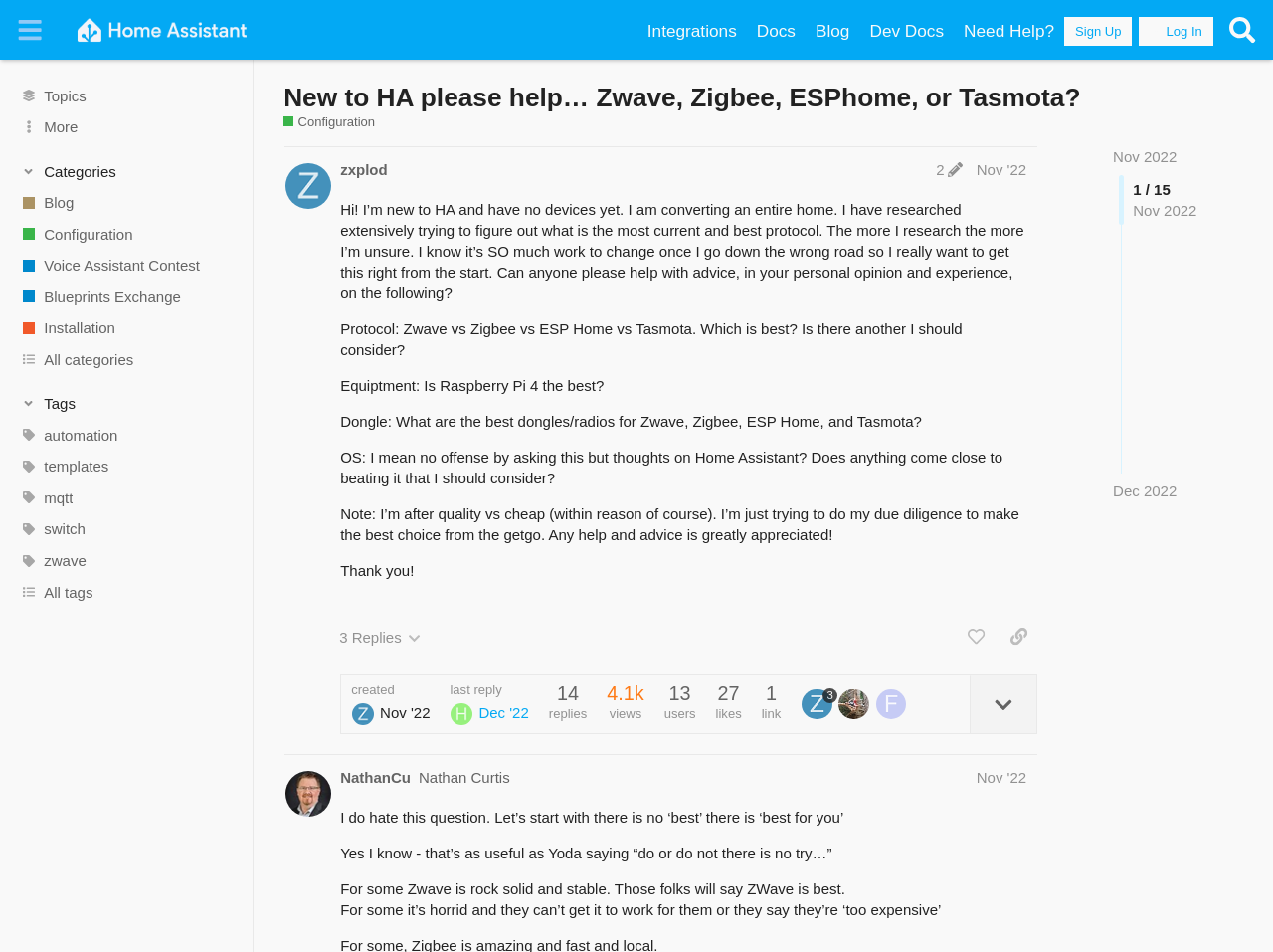How many views does the post have?
Please give a detailed and thorough answer to the question, covering all relevant points.

I found the answer by looking at the post section, where there is a text with the value '4.1k'. This suggests that the post has 4,071 views.